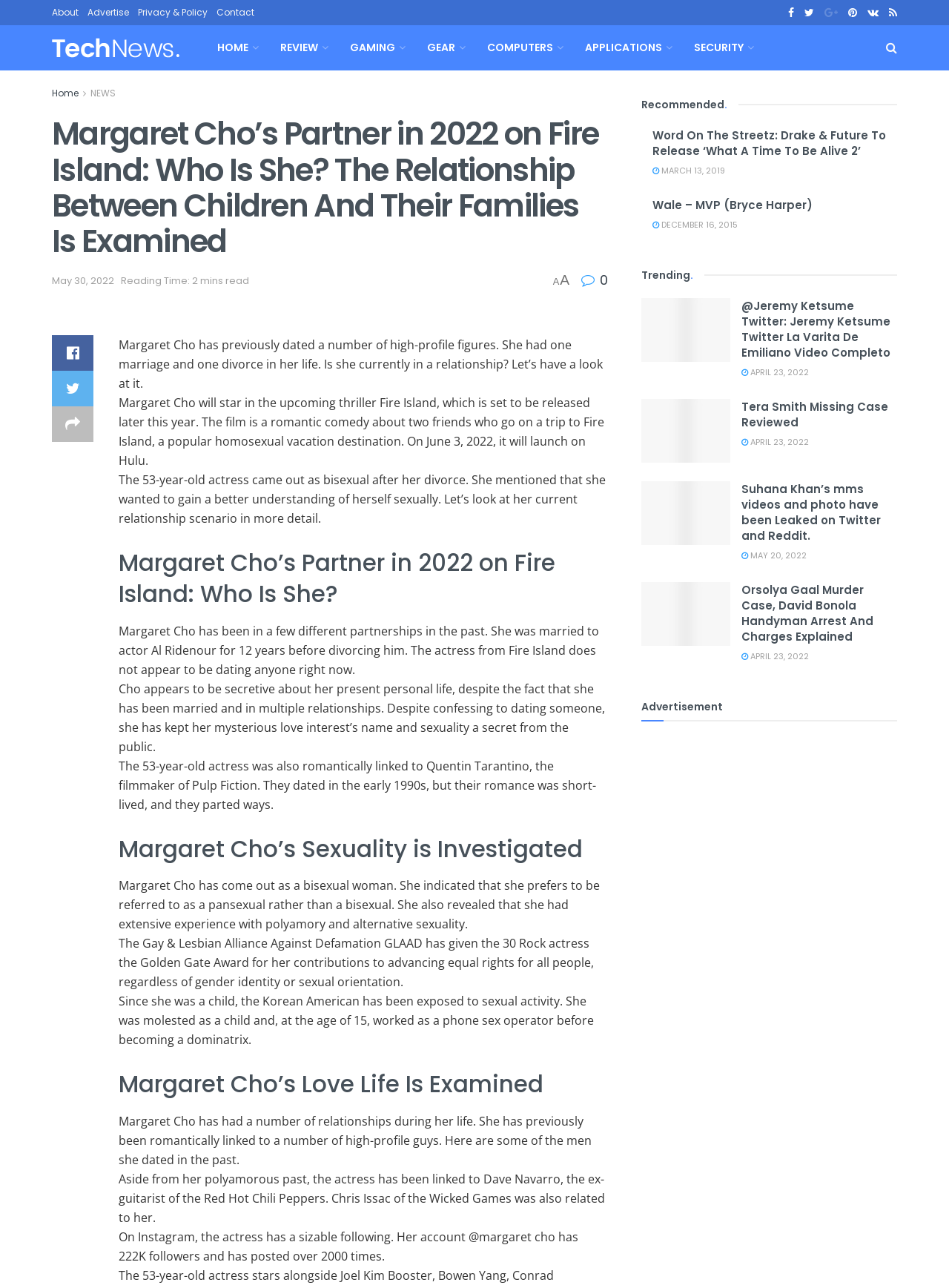Answer the question below using just one word or a short phrase: 
What is Margaret Cho's sexual orientation?

Bisexual